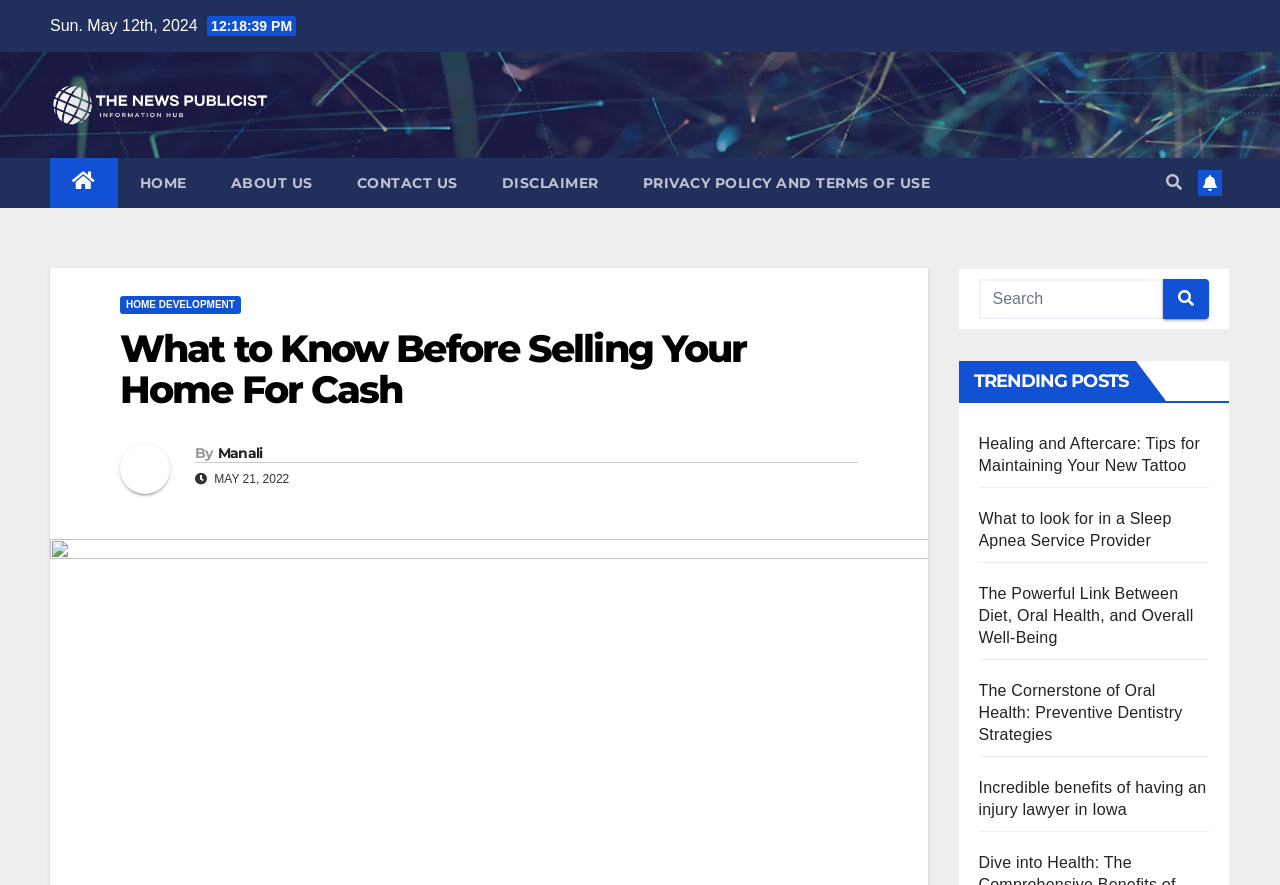Given the webpage screenshot, identify the bounding box of the UI element that matches this description: "Manali".

[0.17, 0.501, 0.205, 0.522]